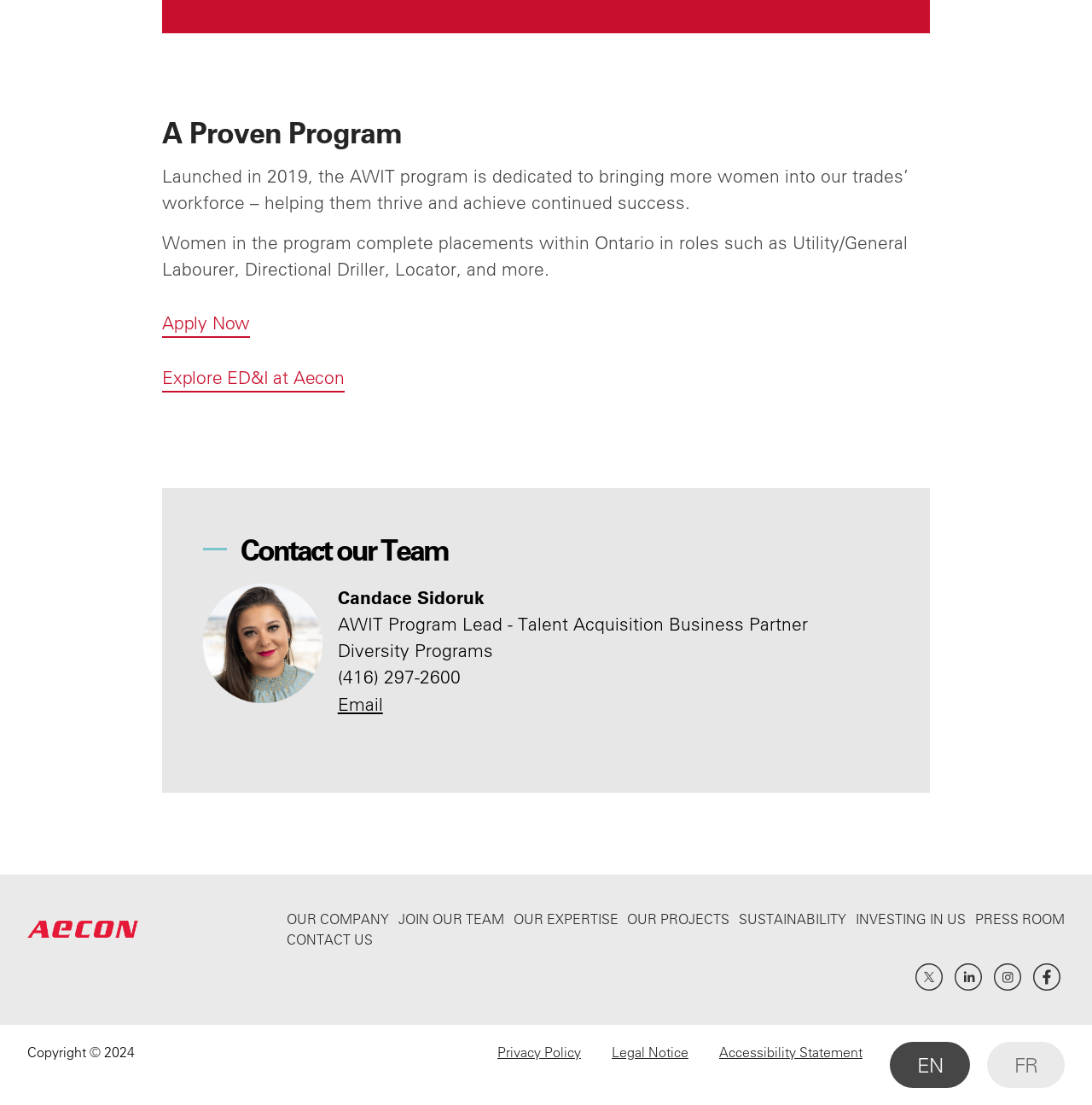Please identify the bounding box coordinates of the element's region that should be clicked to execute the following instruction: "Contact the AWIT Program Lead". The bounding box coordinates must be four float numbers between 0 and 1, i.e., [left, top, right, bottom].

[0.309, 0.627, 0.351, 0.647]